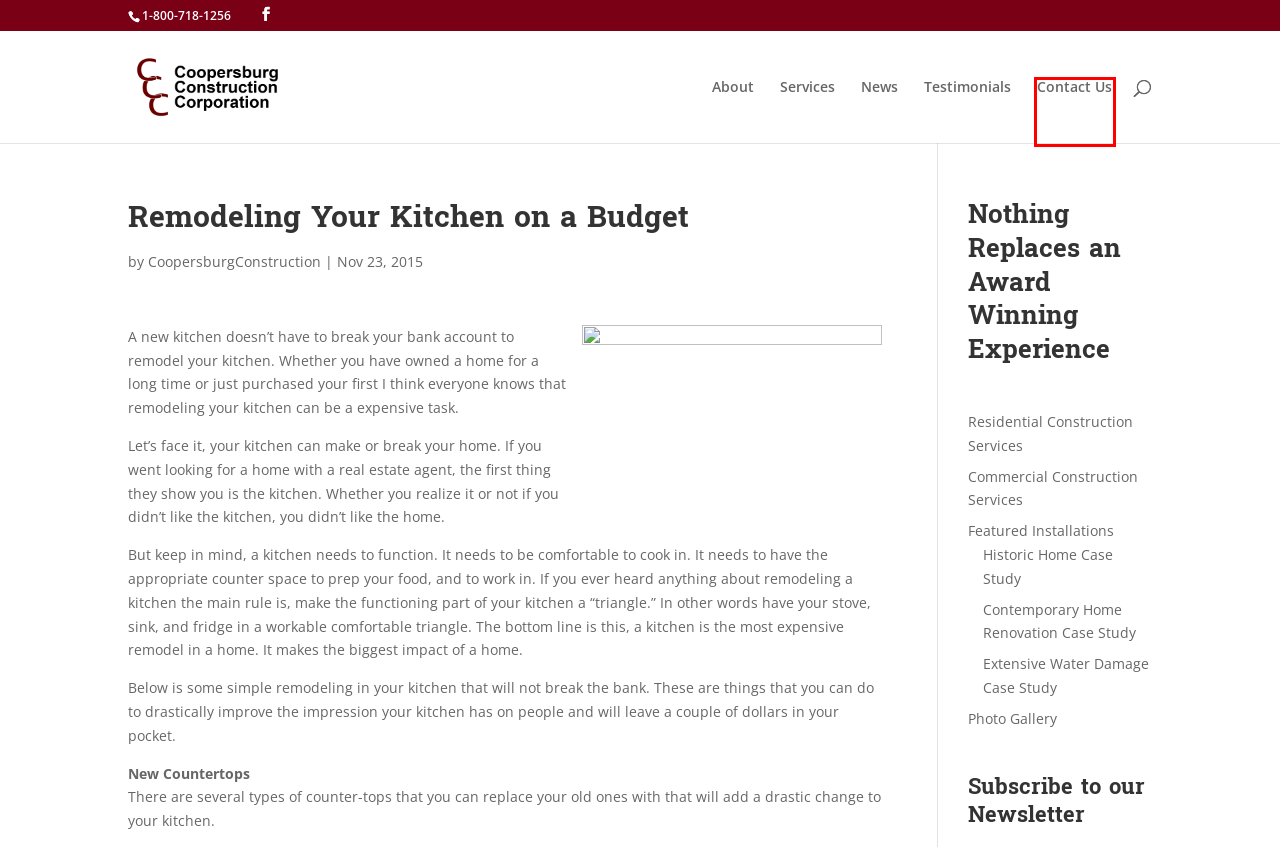With the provided webpage screenshot containing a red bounding box around a UI element, determine which description best matches the new webpage that appears after clicking the selected element. The choices are:
A. Services - Coopersburg Construction
B. About Coopersburg Construction Builder in Lehigh Valley, PA
C. Historic Home Case Study - Coopersburg Construction
D. Contact Us - Coopersburg Construction
E. Residential Construction Services - Coopersburg Construction
F. CoopersburgConstruction, Author at Coopersburg Construction
G. Photo Gallery - Coopersburg Construction
H. Featured Installations - Coopersburg Construction

D